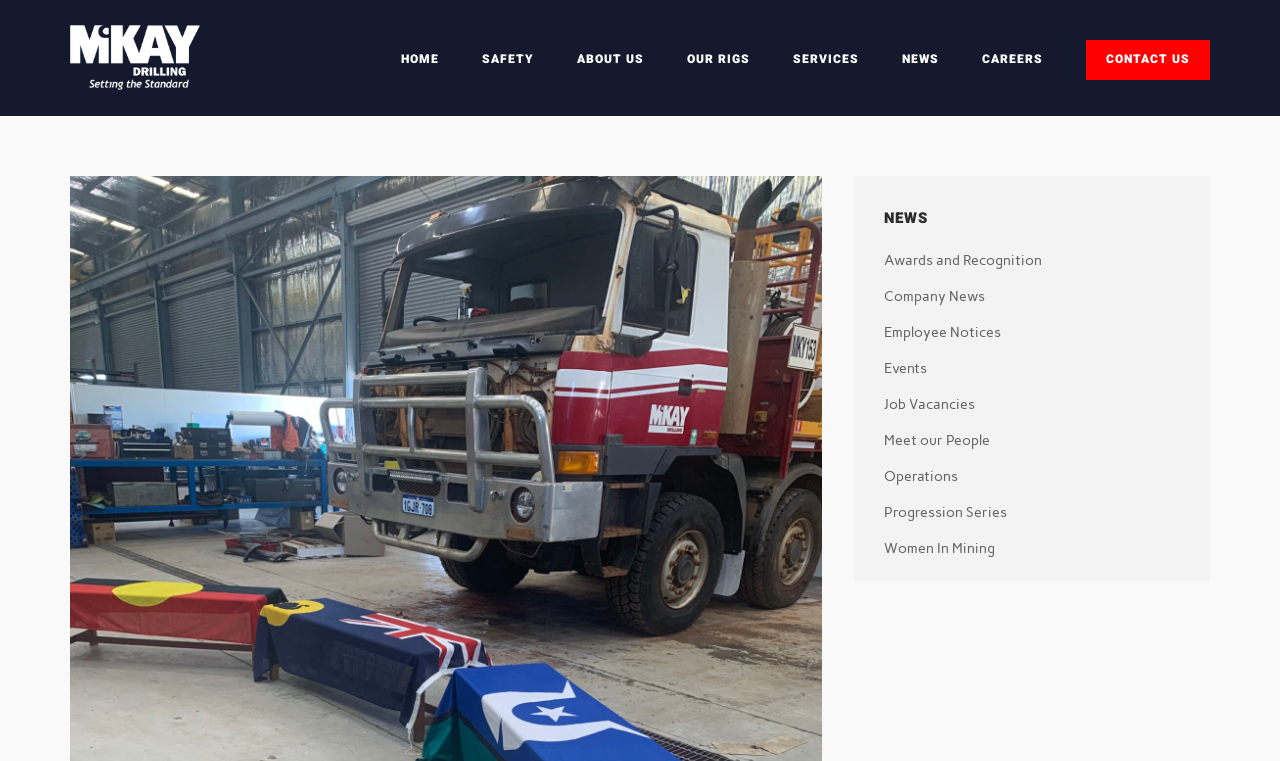Using the description: "Meet our People", determine the UI element's bounding box coordinates. Ensure the coordinates are in the format of four float numbers between 0 and 1, i.e., [left, top, right, bottom].

[0.69, 0.561, 0.773, 0.598]